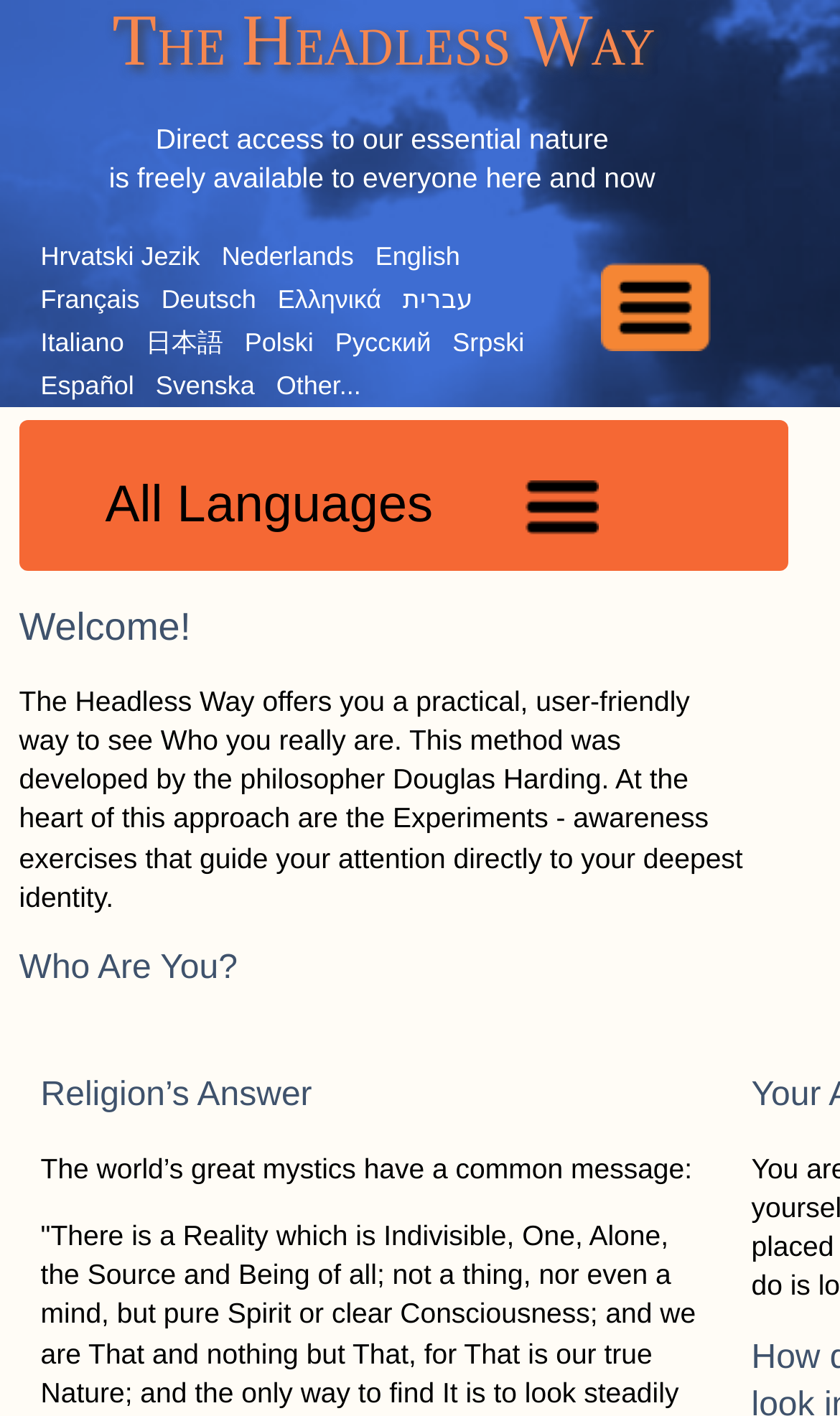Locate the bounding box coordinates of the area that needs to be clicked to fulfill the following instruction: "Tap for menu". The coordinates should be in the format of four float numbers between 0 and 1, namely [left, top, right, bottom].

[0.714, 0.186, 0.845, 0.248]